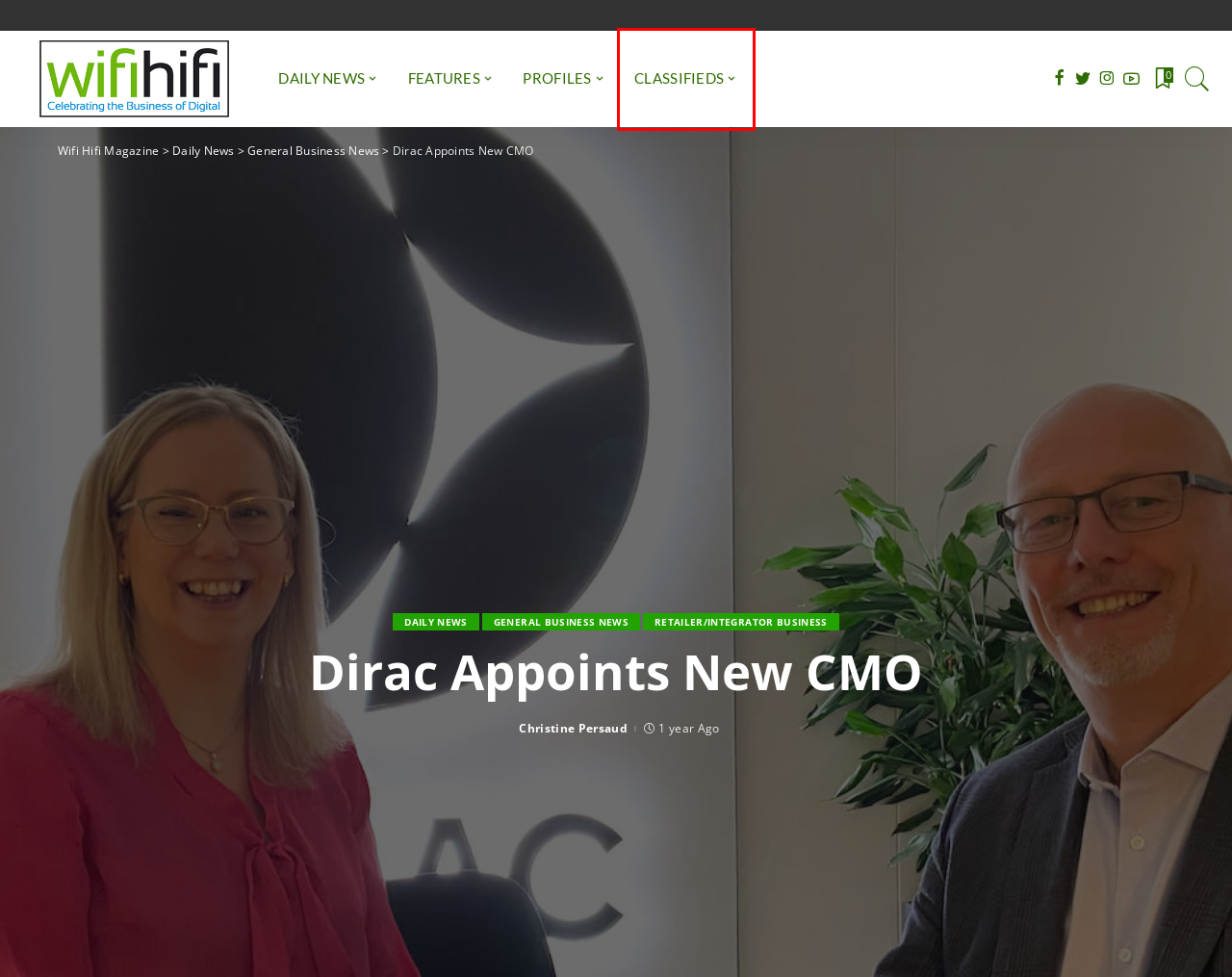Observe the screenshot of a webpage with a red bounding box around an element. Identify the webpage description that best fits the new page after the element inside the bounding box is clicked. The candidates are:
A. Profiles Archives - Wifi Hifi Magazine
B. Features Archives - Wifi Hifi Magazine
C. Retailer/Integrator Business Archives - Wifi Hifi Magazine
D. Classifieds Archives - Wifi Hifi Magazine
E. General Business News Archives - Wifi Hifi Magazine
F. Christine Persaud, Author at Wifi Hifi Magazine
G. Daily News Archives - Wifi Hifi Magazine
H. WiFi HiFi – Home - Wifi Hifi Magazine

D